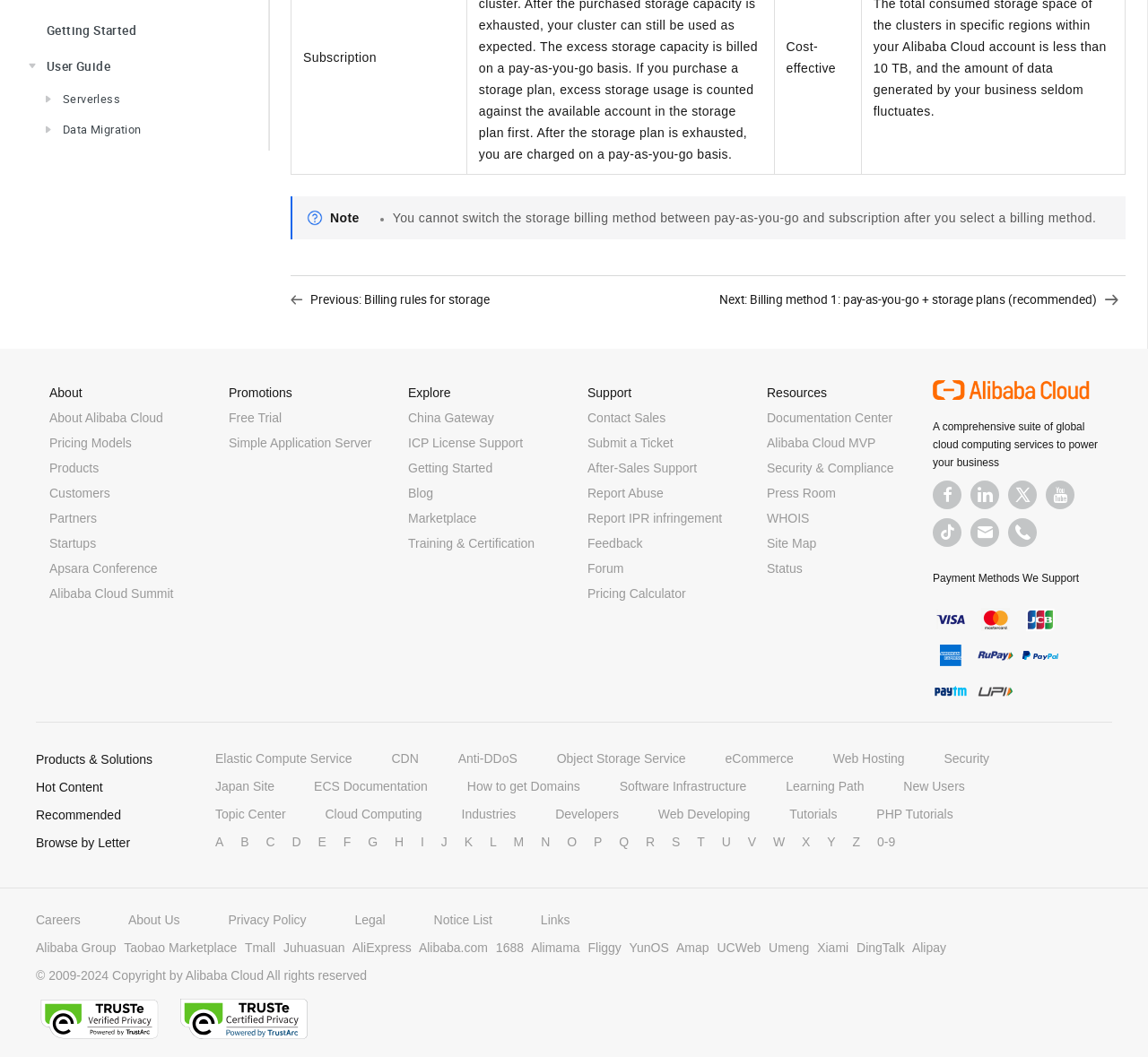What is the topic of the webpage?
Using the information from the image, give a concise answer in one word or a short phrase.

Cloud database management